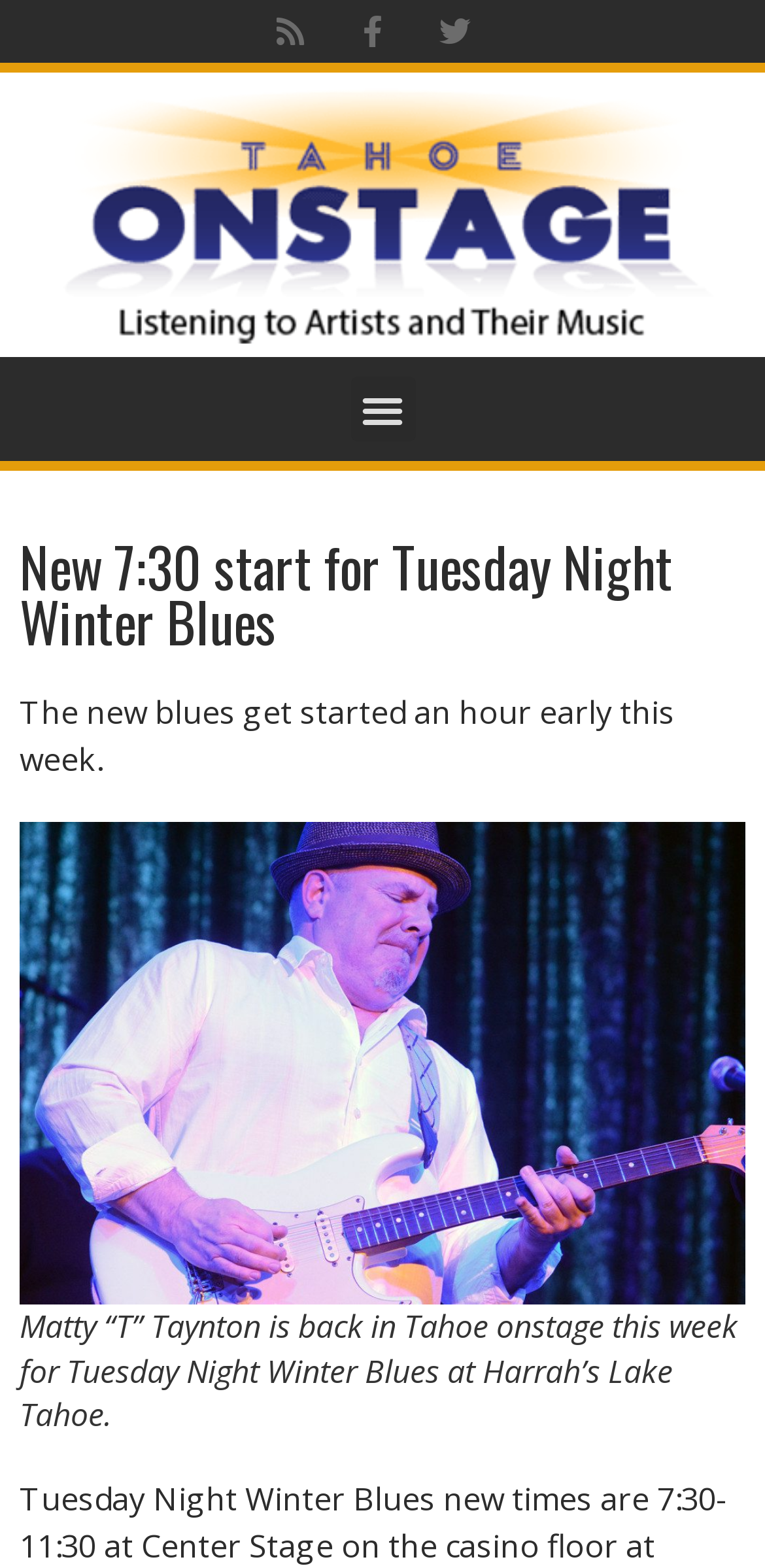What is the new start time for Tuesday Night Winter Blues?
Please respond to the question thoroughly and include all relevant details.

The answer can be found in the StaticText 'The new blues get started an hour early this week.' which indicates that the event starts an hour early.